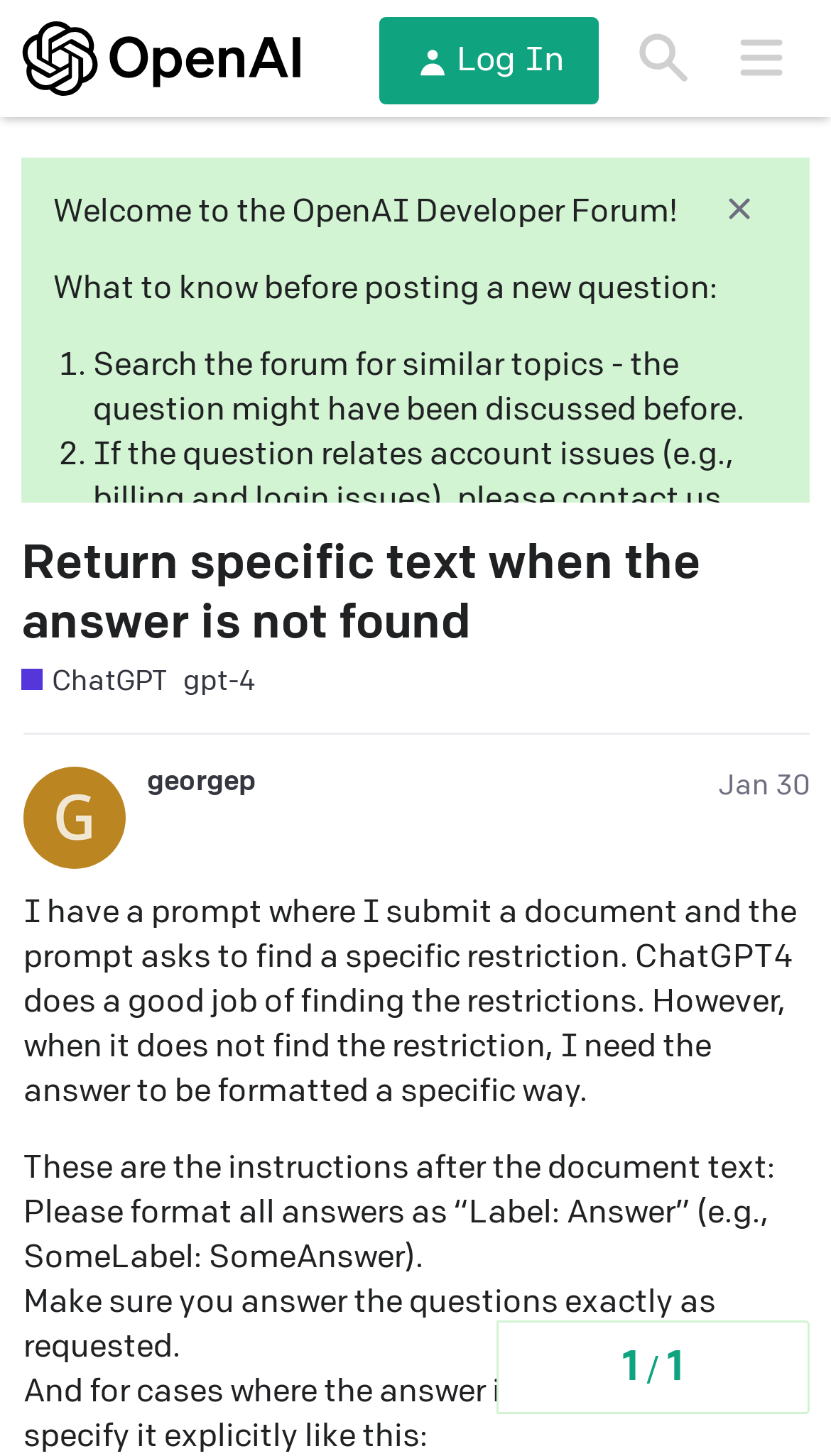Please identify the bounding box coordinates of the element I should click to complete this instruction: 'View the help center'. The coordinates should be given as four float numbers between 0 and 1, like this: [left, top, right, bottom].

[0.33, 0.359, 0.538, 0.387]